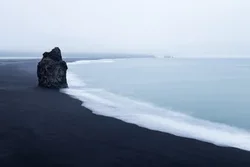Utilize the information from the image to answer the question in detail:
What is the atmosphere evoked by the image?

The caption states that the image evokes a 'tranquil yet slightly melancholic atmosphere', which suggests that the image has a calming effect but also has a hint of sadness or longing.